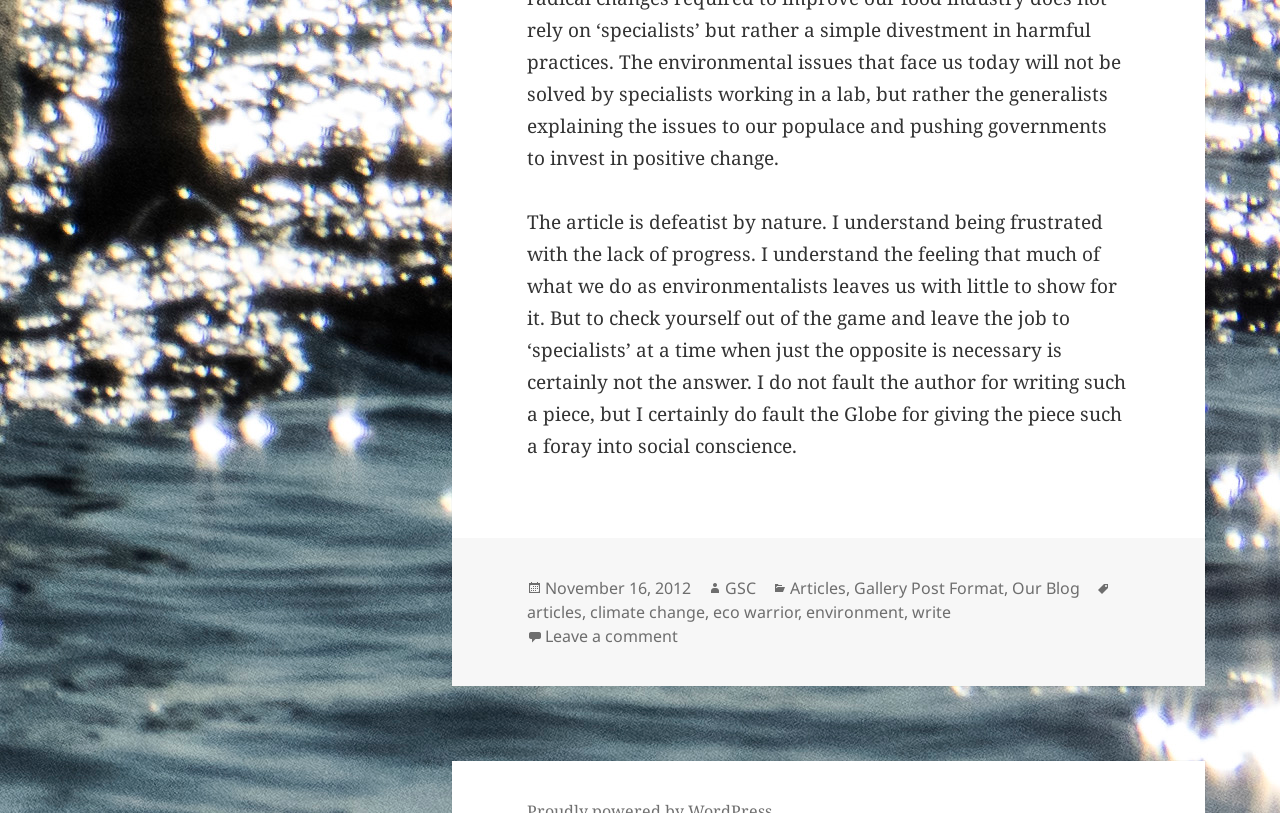Indicate the bounding box coordinates of the clickable region to achieve the following instruction: "Make online bill payment."

None